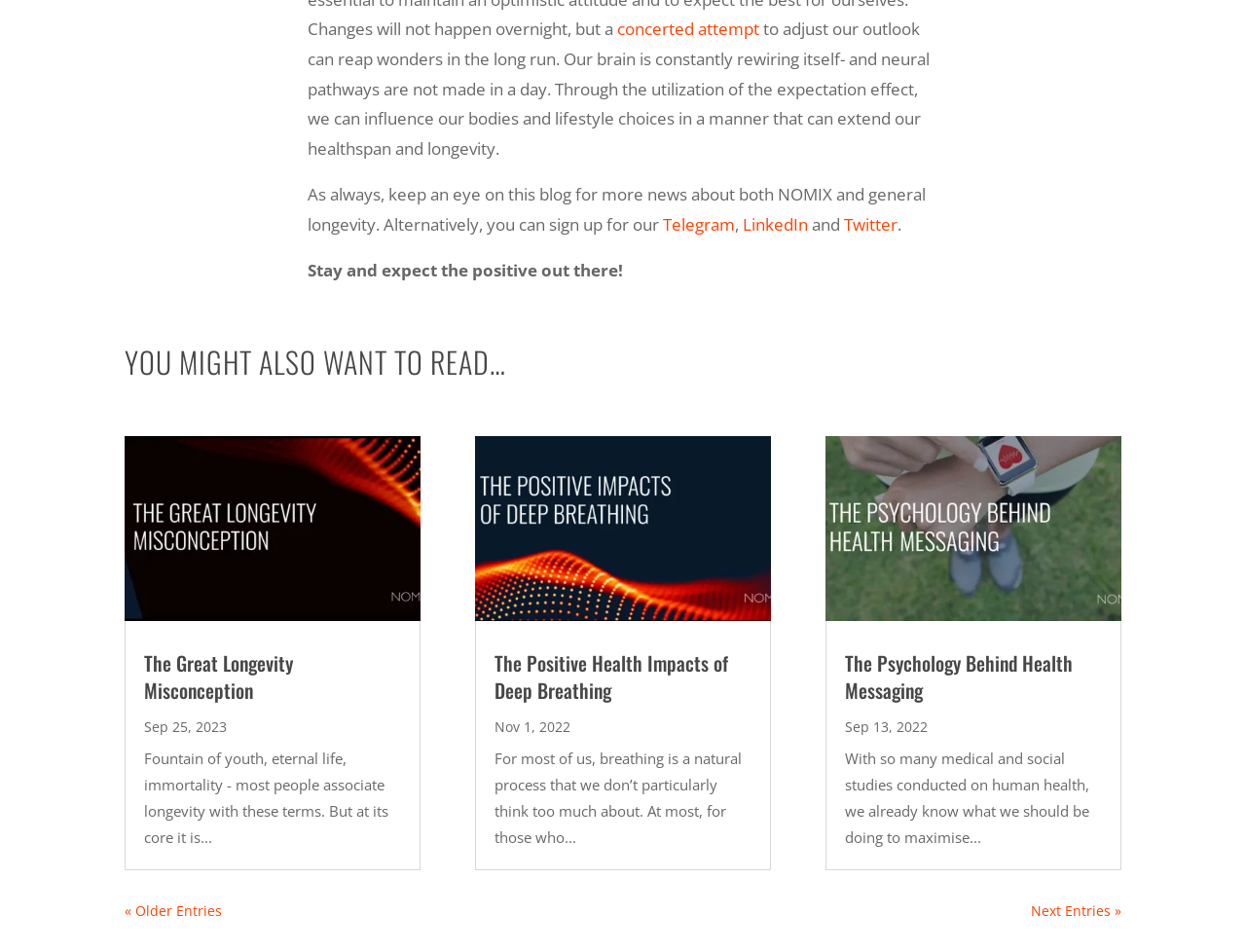Given the webpage screenshot and the description, determine the bounding box coordinates (top-left x, top-left y, bottom-right x, bottom-right y) that define the location of the UI element matching this description: concerted attempt

[0.495, 0.019, 0.609, 0.042]